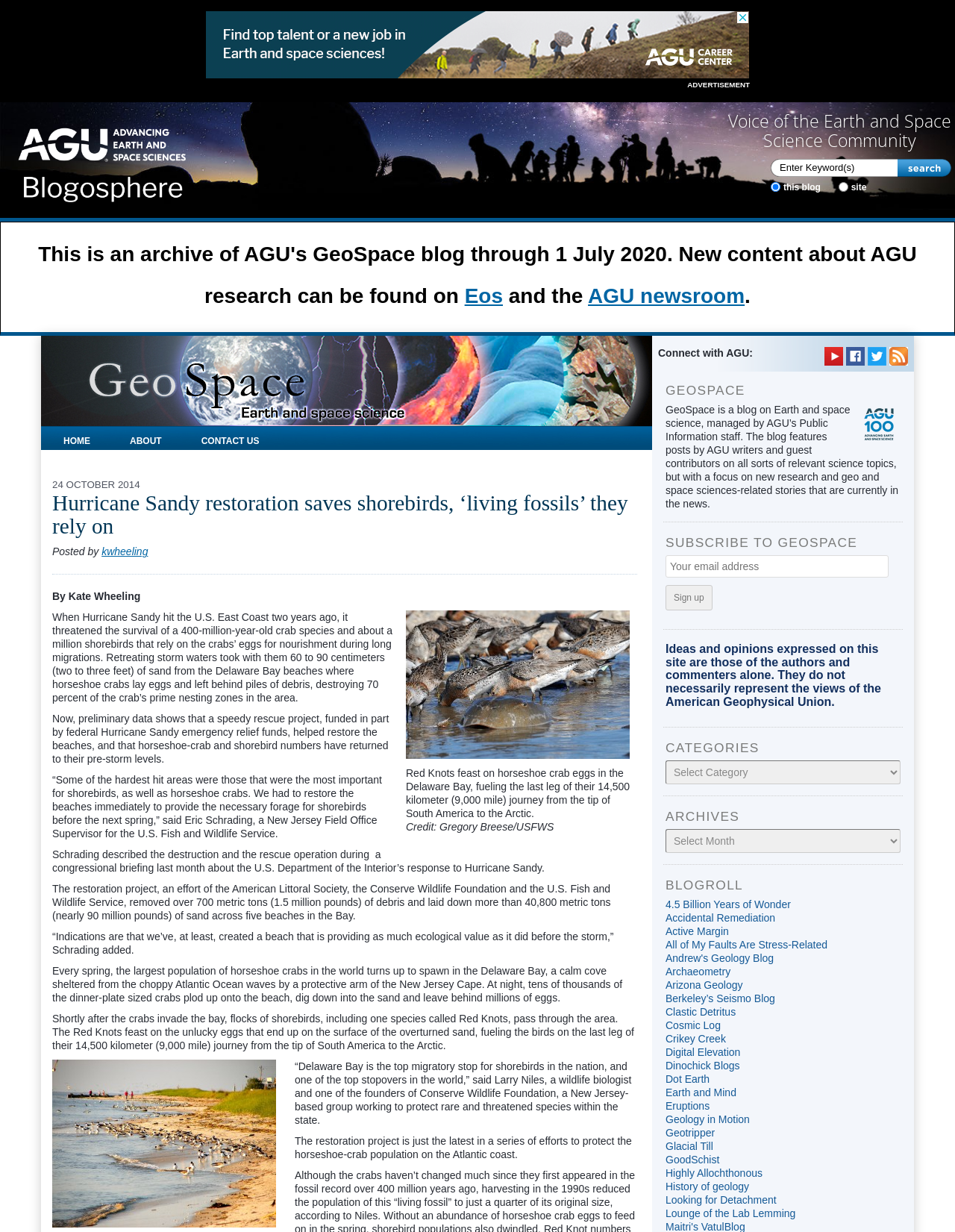How many shorebirds pass through the Delaware Bay in the spring?
Relying on the image, give a concise answer in one word or a brief phrase.

Roughly one million